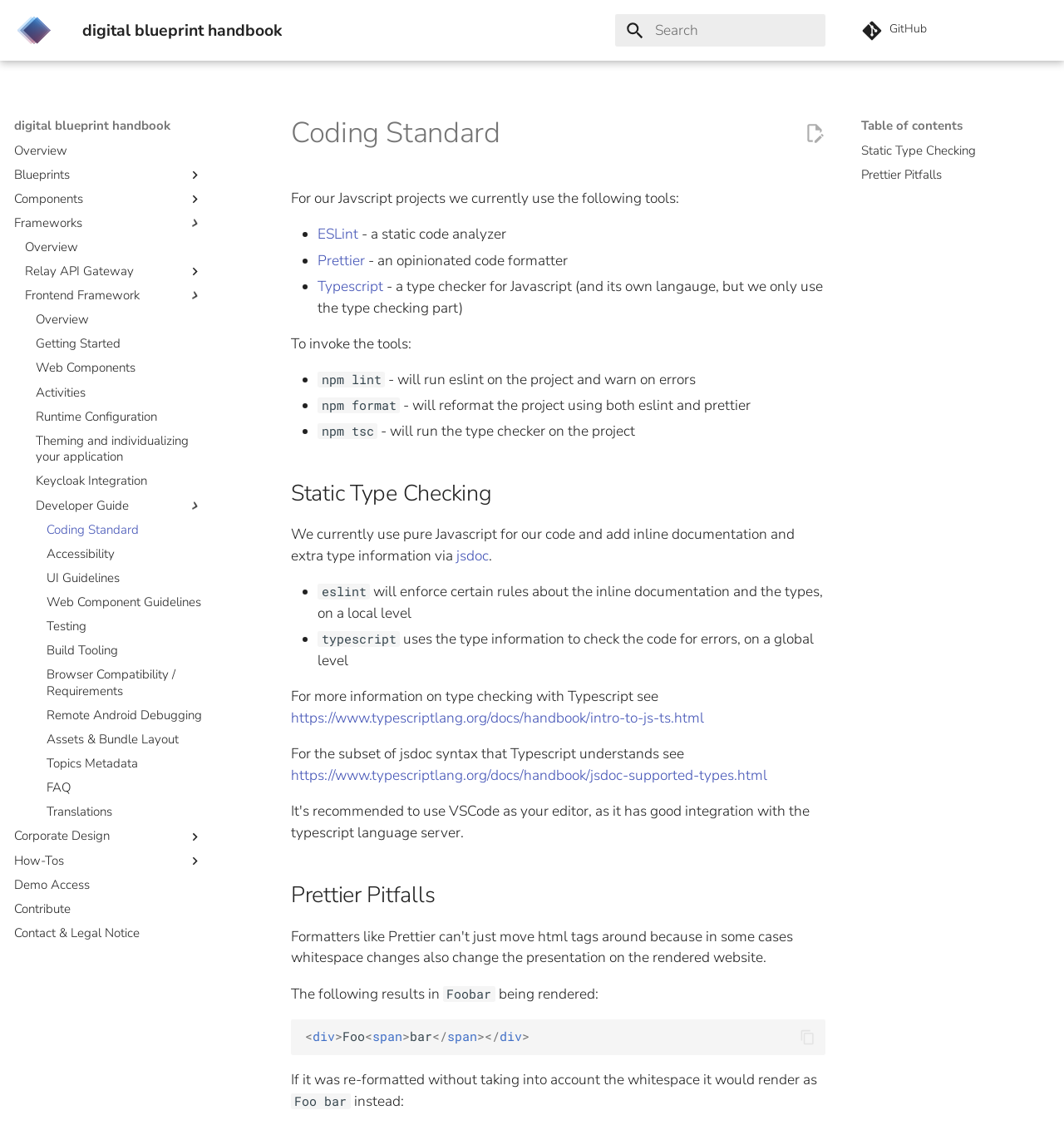What is the name of the handbook?
Answer the question with just one word or phrase using the image.

digital blueprint handbook